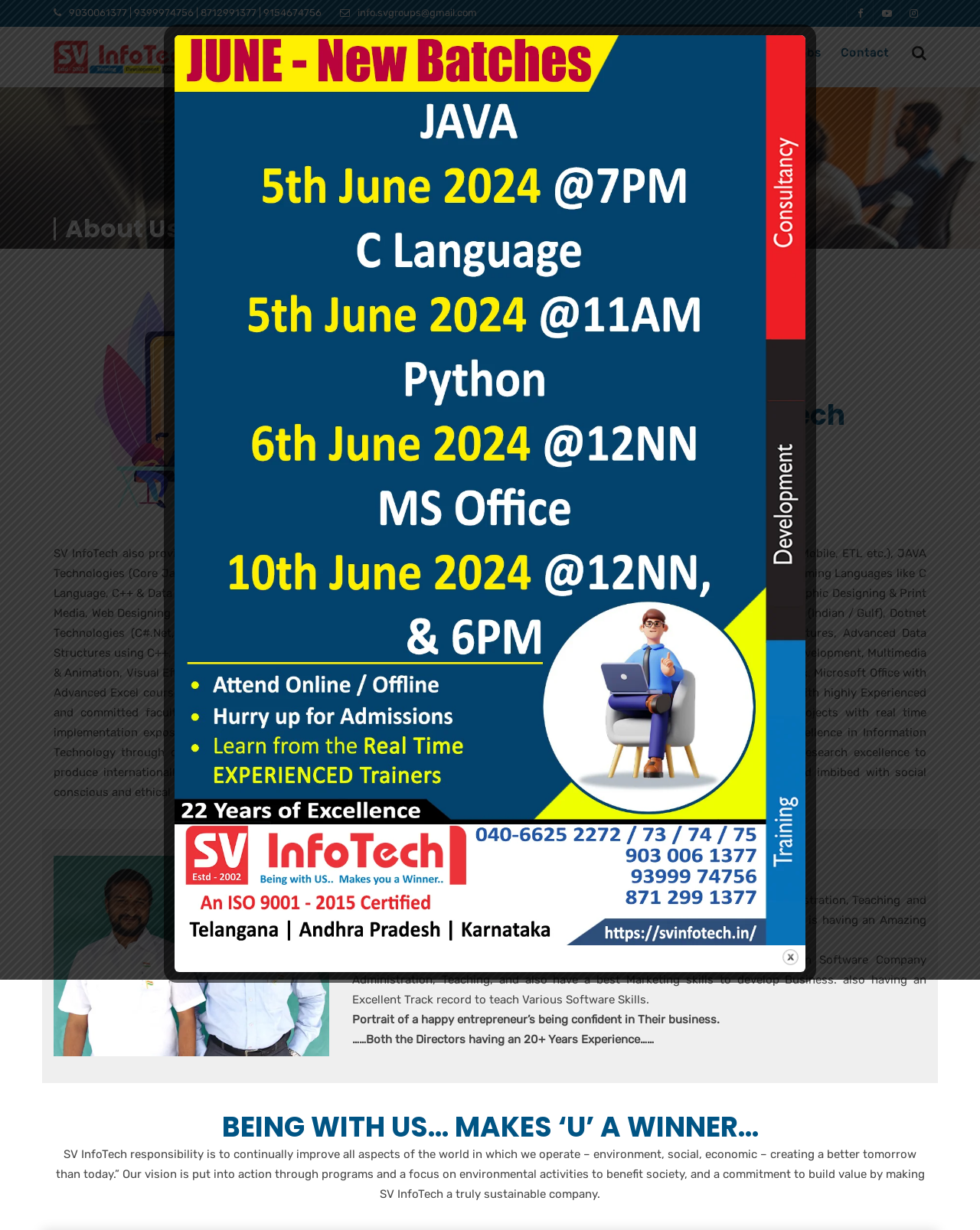Give a comprehensive overview of the webpage, including key elements.

The webpage is about Sv Infotech, a software training institute in Dilsukhnagar, Hyderabad. At the top, there is a logo image and a row of links, including phone numbers and an email address. Below the logo, there is a navigation menu with links to different sections of the website, such as Home, About Us, Courses, and Contact.

On the main content area, there is a welcome message and a brief introduction to Sv Infotech, which provides training in various software technologies, including testing tools, Java, dot net, and programming languages. The institute also has teams for graphic designing, web designing, and accounting packages.

Below the introduction, there are two figures, likely images, with no descriptive text. Following these figures, there is a section about the directors of Sv Infotech, Maruthi Komuravelli and Kamalakara Raju Byrraju, with their names, brief descriptions, and a quote about being a winner.

At the bottom of the page, there is a section with a heading "BEING WITH US… MAKES ‘U’ A WINNER..." and a paragraph about Sv Infotech's responsibility to improve the environment, social, and economic aspects of the world. Finally, there is a small "Close" image at the bottom right corner of the page.